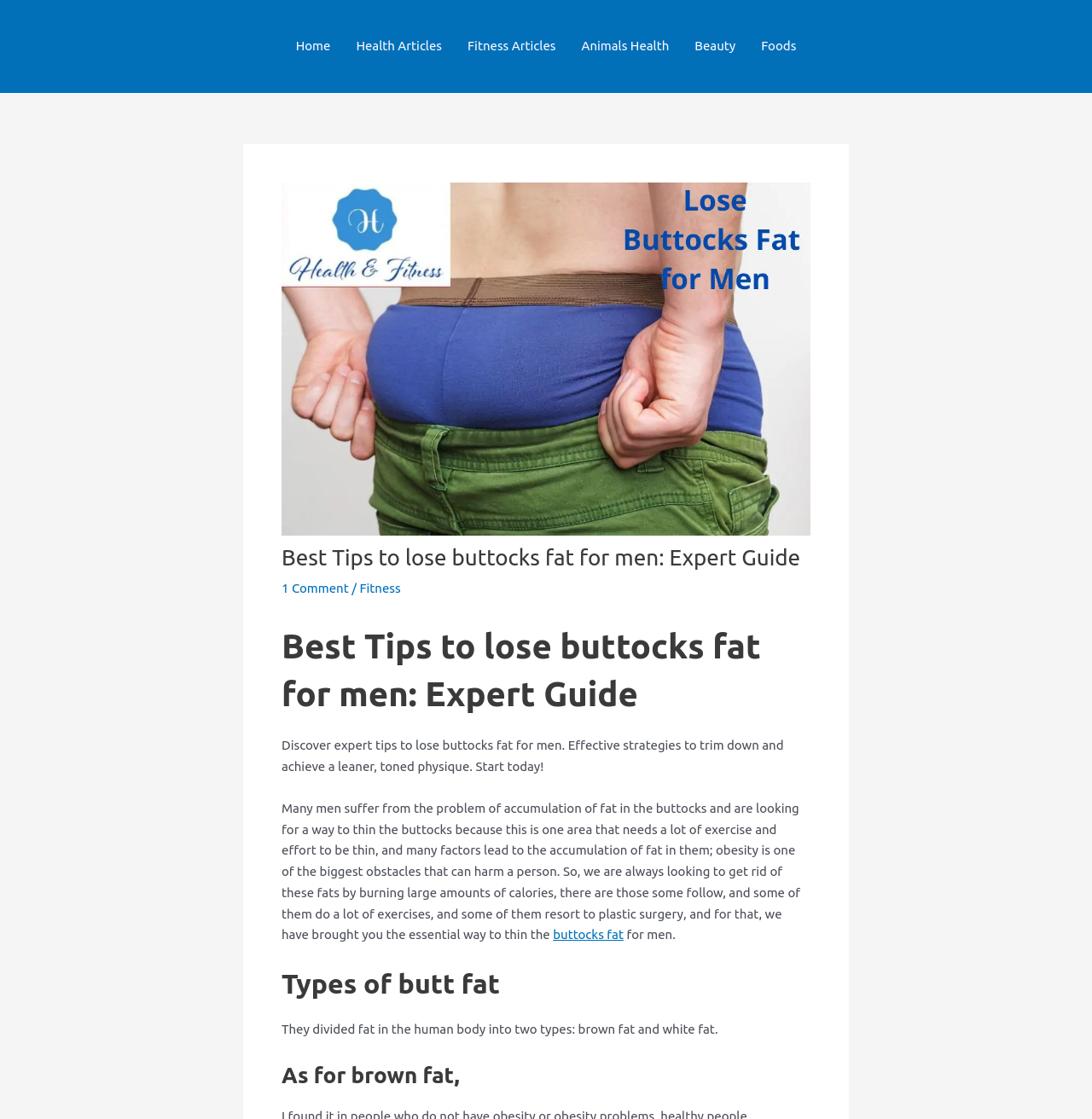What is the position of the image related to 'lose buttocks fat for men'?
Observe the image and answer the question with a one-word or short phrase response.

Above the header